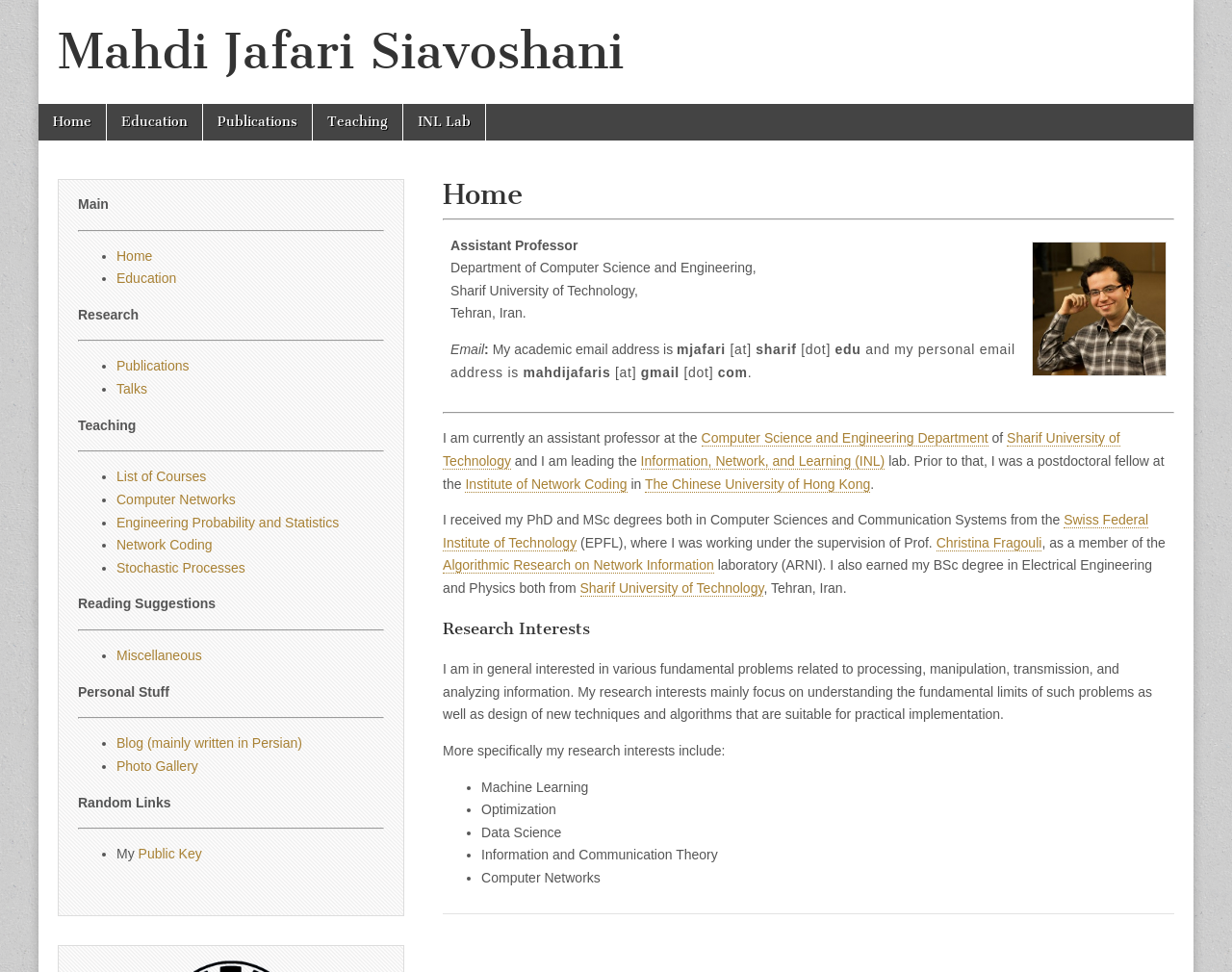Provide the bounding box coordinates, formatted as (top-left x, top-left y, bottom-right x, bottom-right y), with all values being floating point numbers between 0 and 1. Identify the bounding box of the UI element that matches the description: List of Courses

[0.095, 0.482, 0.167, 0.498]